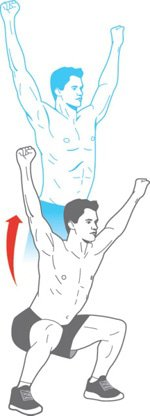Provide your answer to the question using just one word or phrase: What muscle groups are targeted by the Y Squat exercise?

Glutes and legs